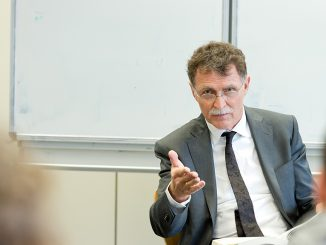What is the individual doing?
Refer to the image and answer the question using a single word or phrase.

Gesturing expressively